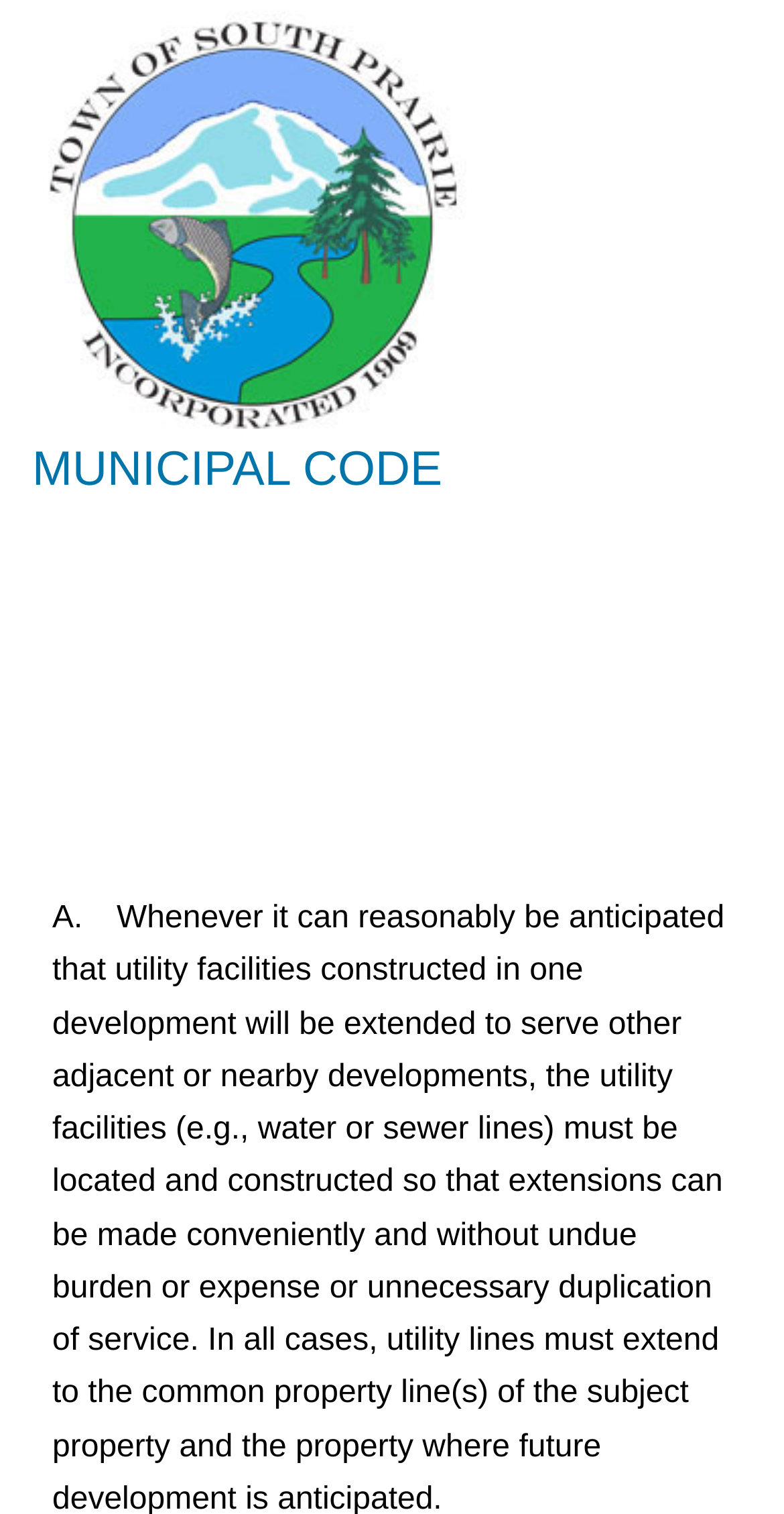Please find the bounding box coordinates of the element that needs to be clicked to perform the following instruction: "Toggle the site navigation menu". The bounding box coordinates should be four float numbers between 0 and 1, represented as [left, top, right, bottom].

[0.836, 0.003, 0.979, 0.07]